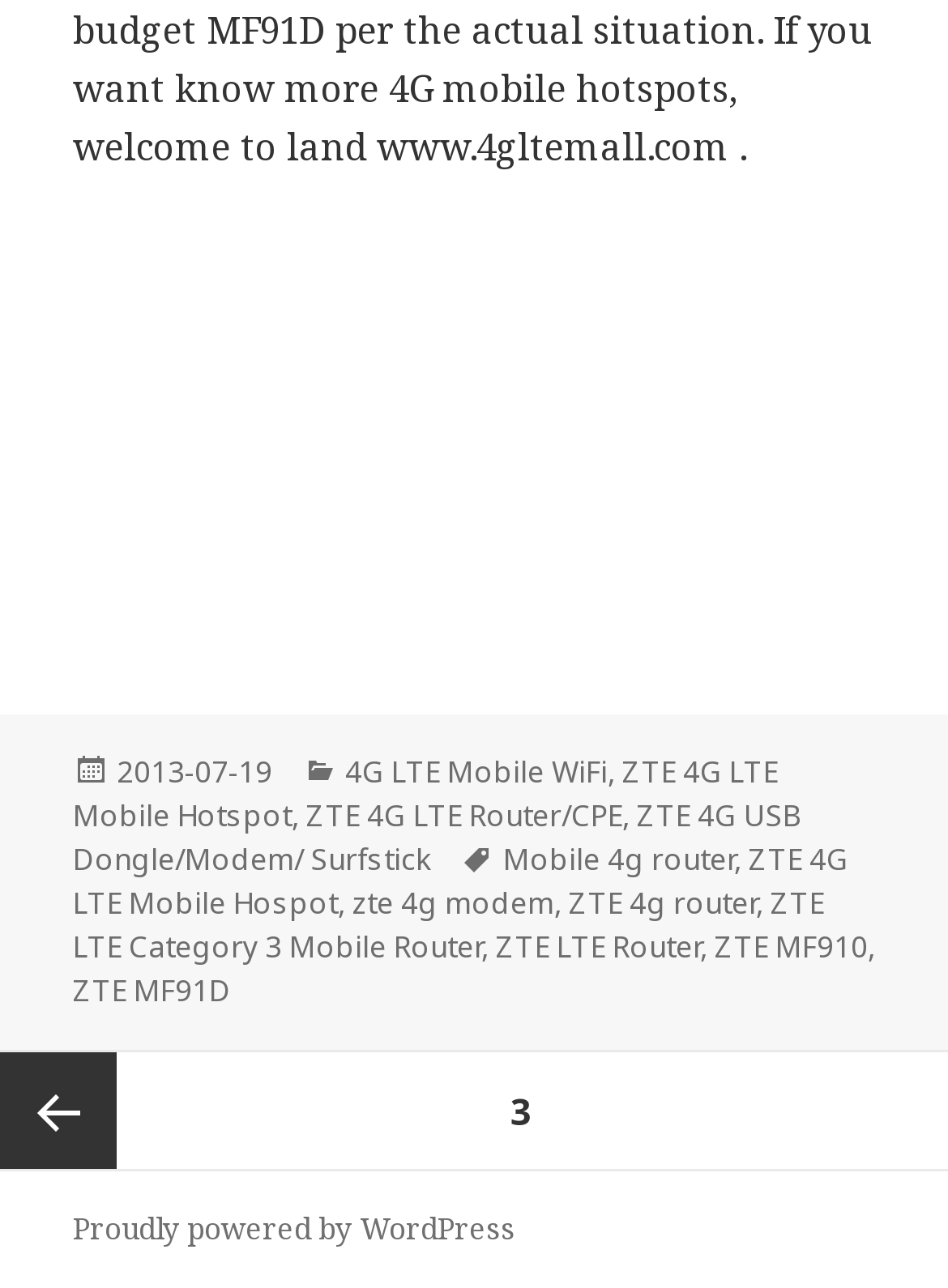Please identify the bounding box coordinates of the area I need to click to accomplish the following instruction: "Visit WordPress website".

[0.077, 0.938, 0.544, 0.972]